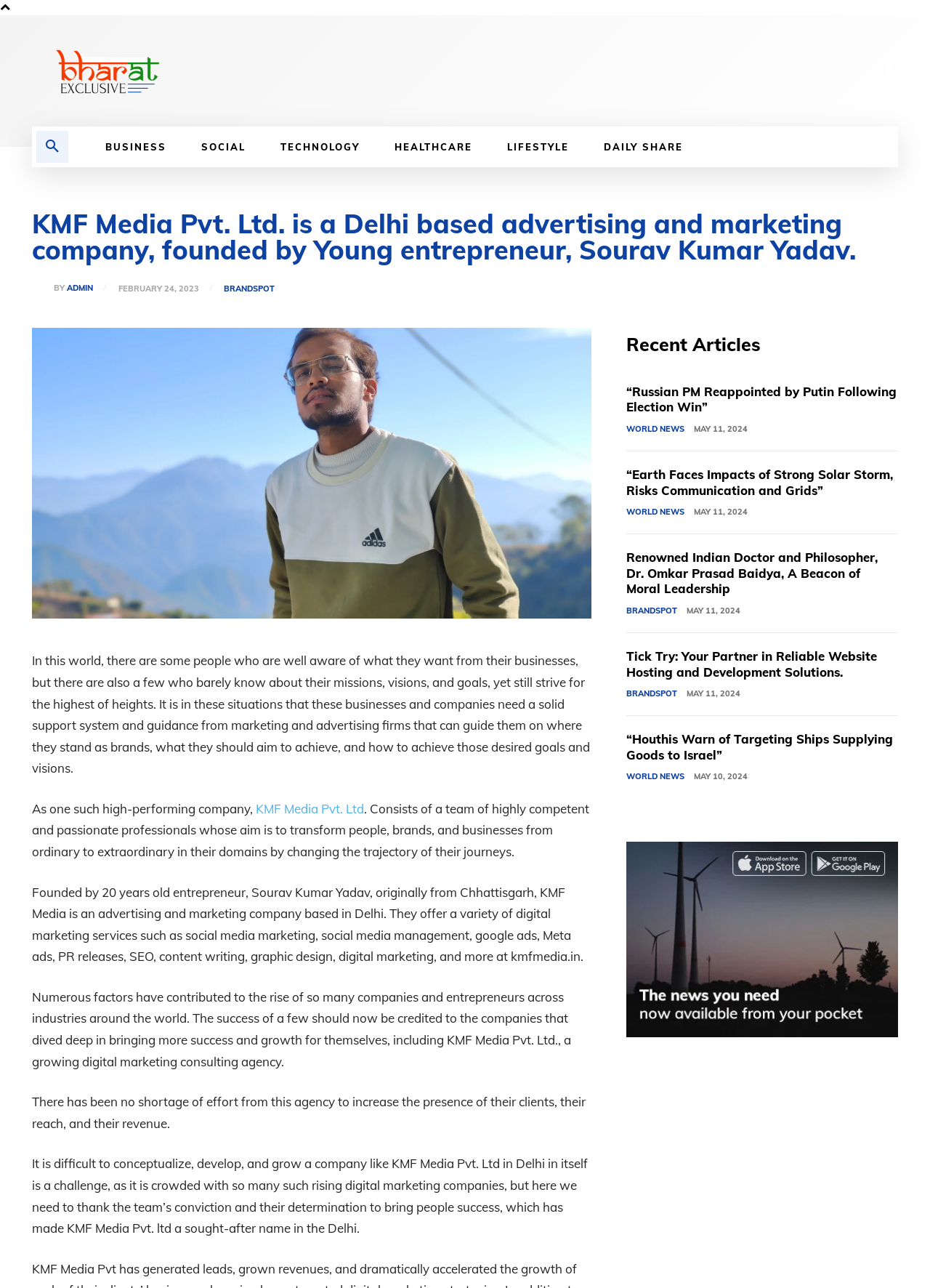What services does KMF Media offer?
Your answer should be a single word or phrase derived from the screenshot.

Digital marketing services